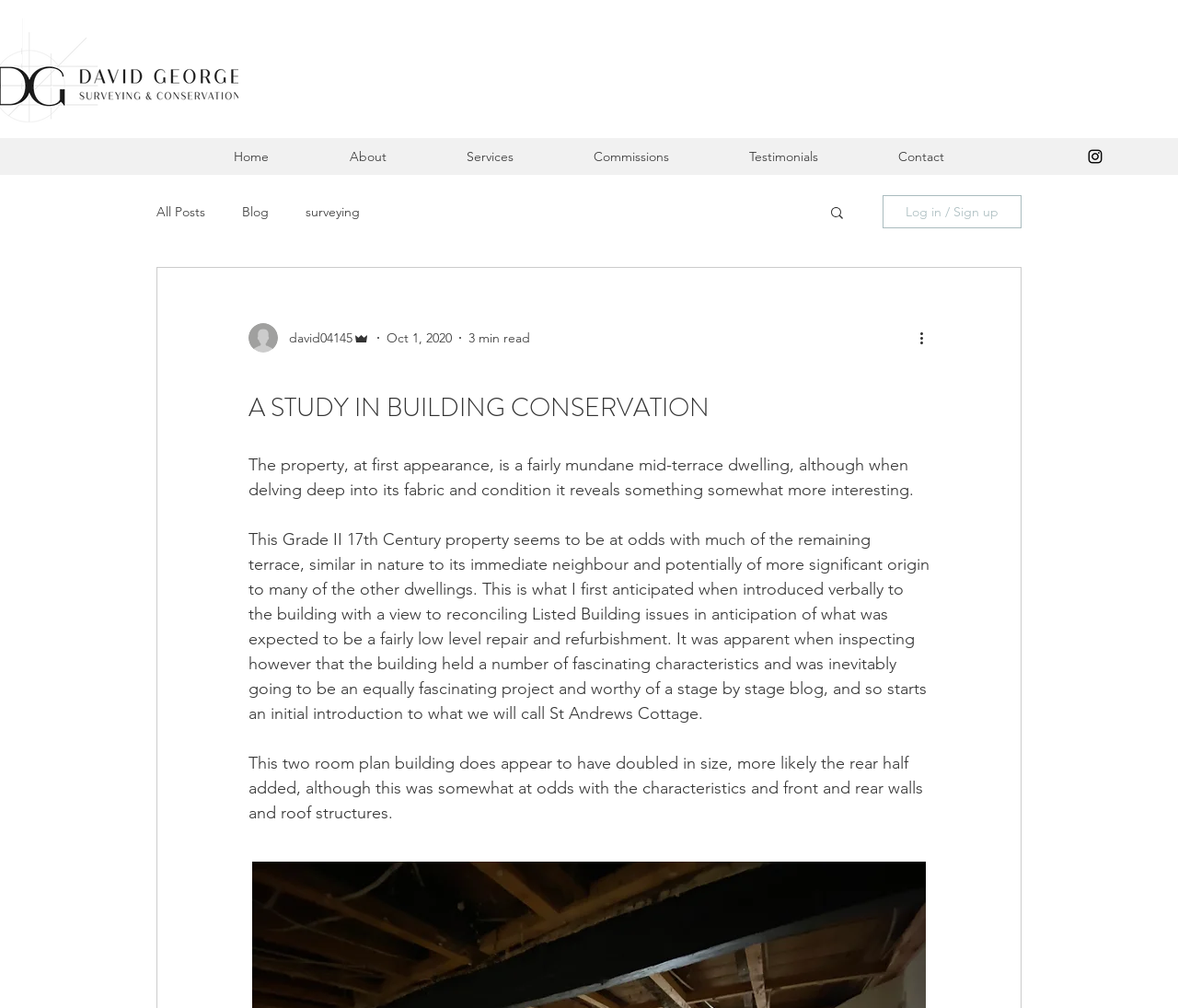Respond with a single word or short phrase to the following question: 
What is the type of the property being discussed?

Grade II 17th Century